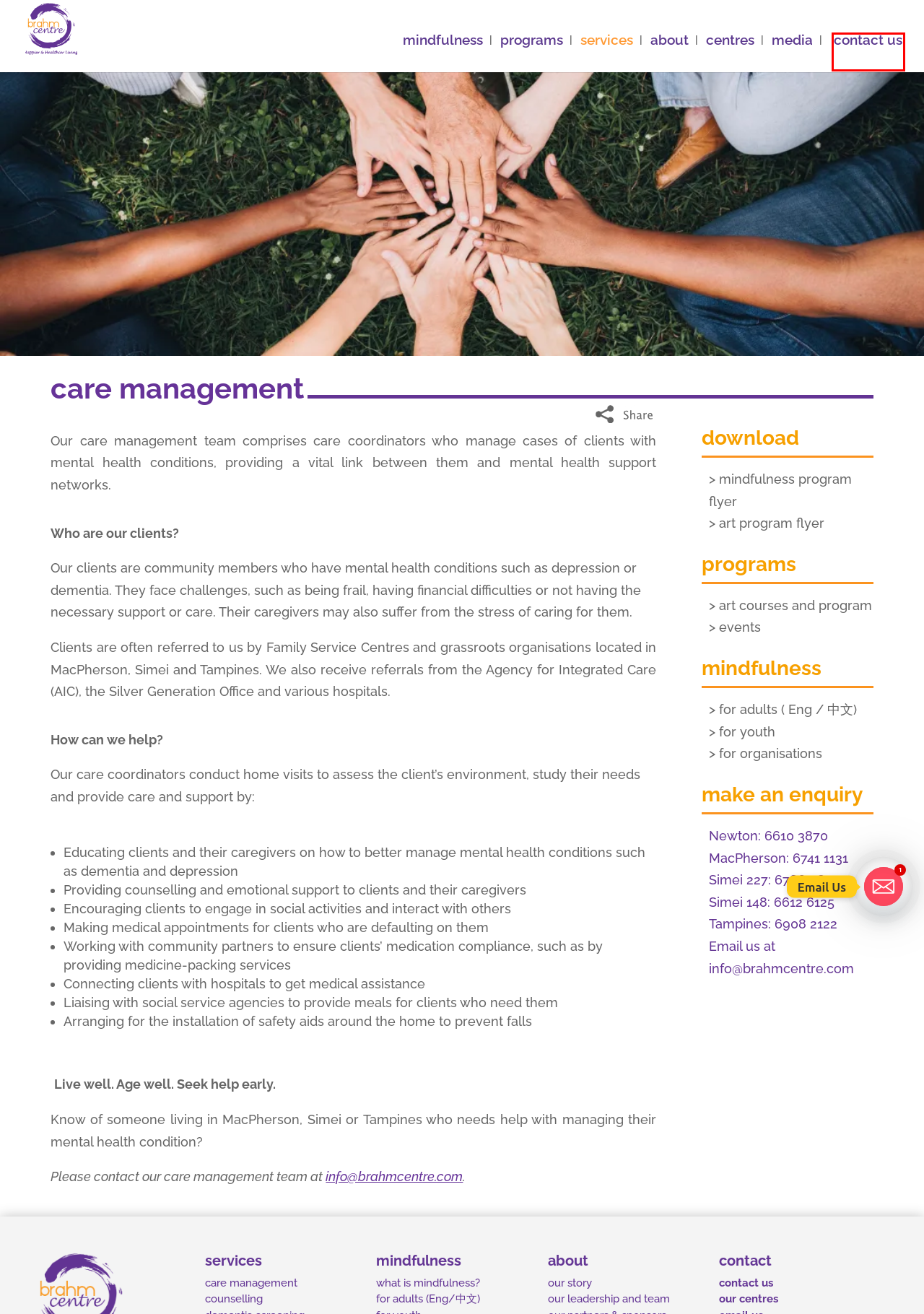Observe the webpage screenshot and focus on the red bounding box surrounding a UI element. Choose the most appropriate webpage description that corresponds to the new webpage after clicking the element in the bounding box. Here are the candidates:
A. AddToAny - Share
B. What is mindfulness? - Brahm Centre
C. our story - Brahm Centre
D. our leadership and team - Brahm Centre
E. contact us - Brahm Centre
F. Our Services - Brahm Centre
G. Brahm Centre Simei - Brahm Centre
H. Our Programs - Brahm Centre

E